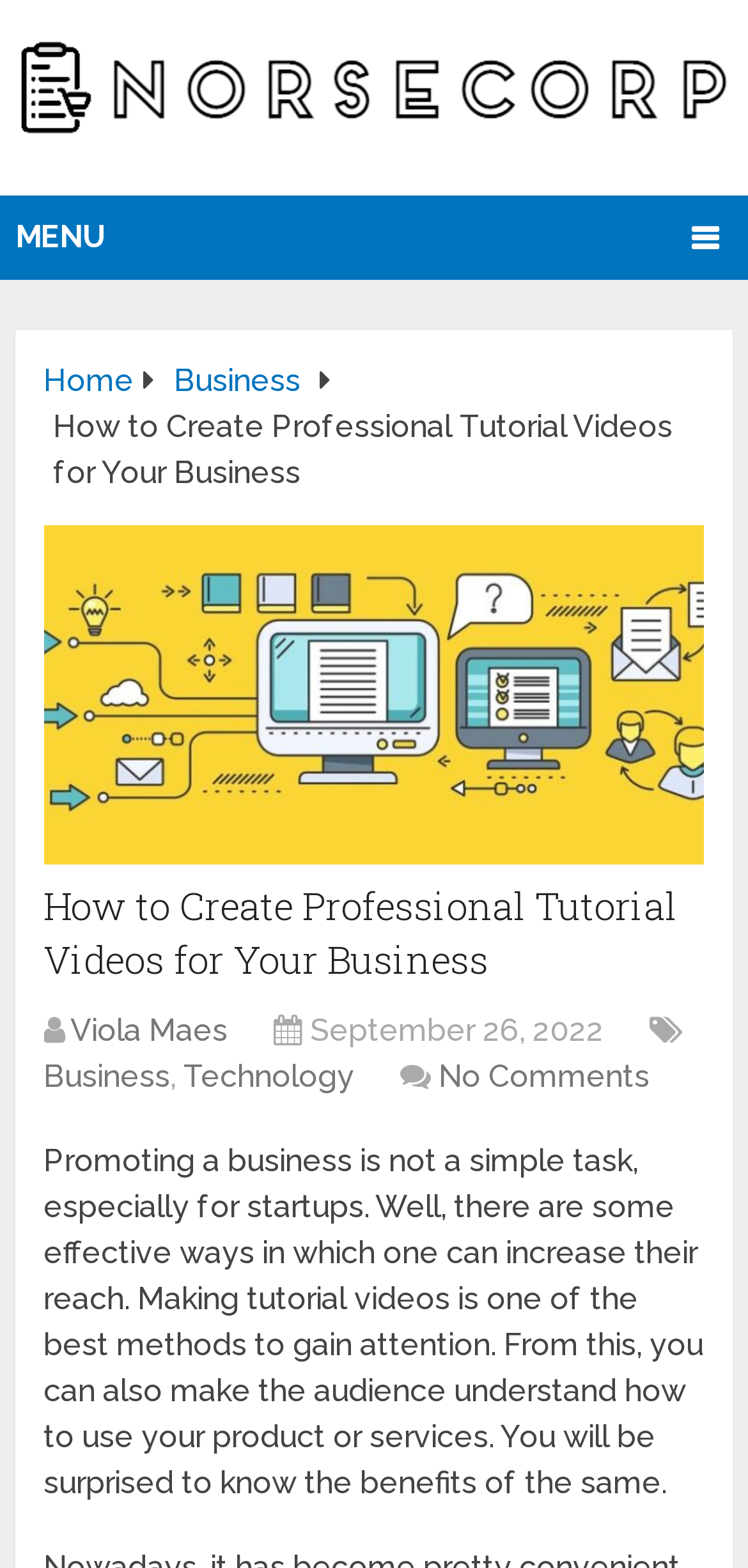What is the date of the article?
Using the screenshot, give a one-word or short phrase answer.

September 26, 2022